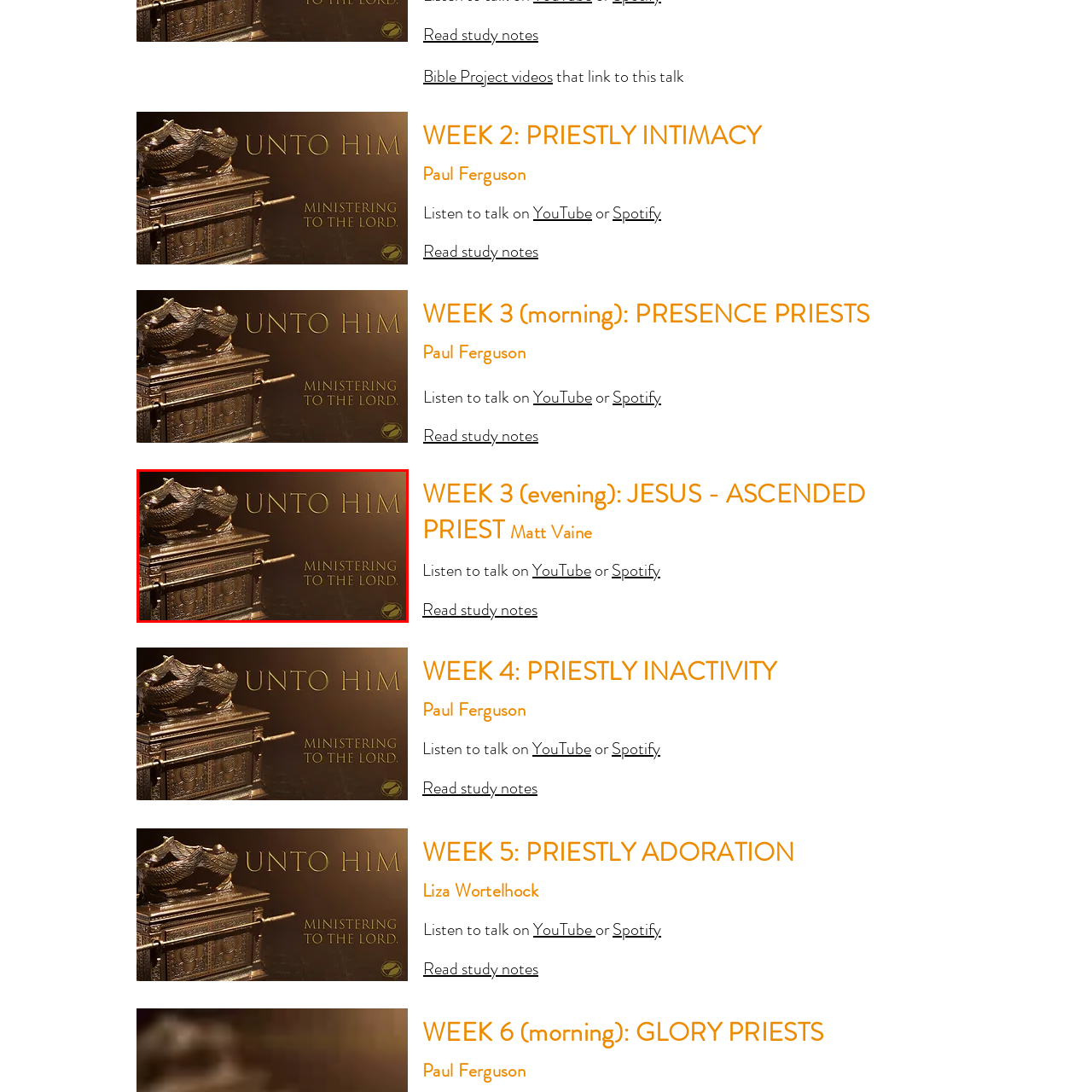What is the atmosphere created by the golden hues and light reflections?  
Pay attention to the image within the red frame and give a detailed answer based on your observations from the image.

According to the caption, the golden hues and light reflections in the image create a warm and sacred atmosphere, which emphasizes the spiritual significance of the Ark of the Covenant.